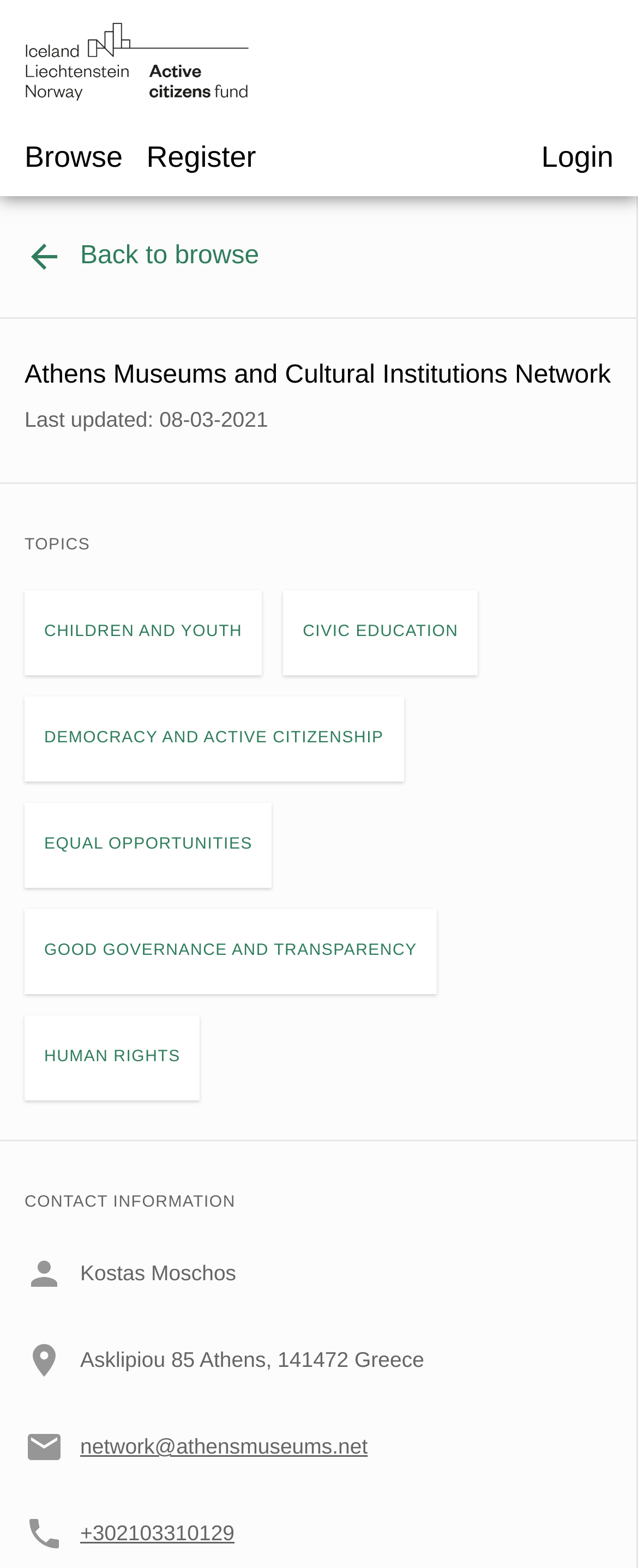Please identify the bounding box coordinates for the region that you need to click to follow this instruction: "Contact via email".

[0.126, 0.908, 0.576, 0.937]